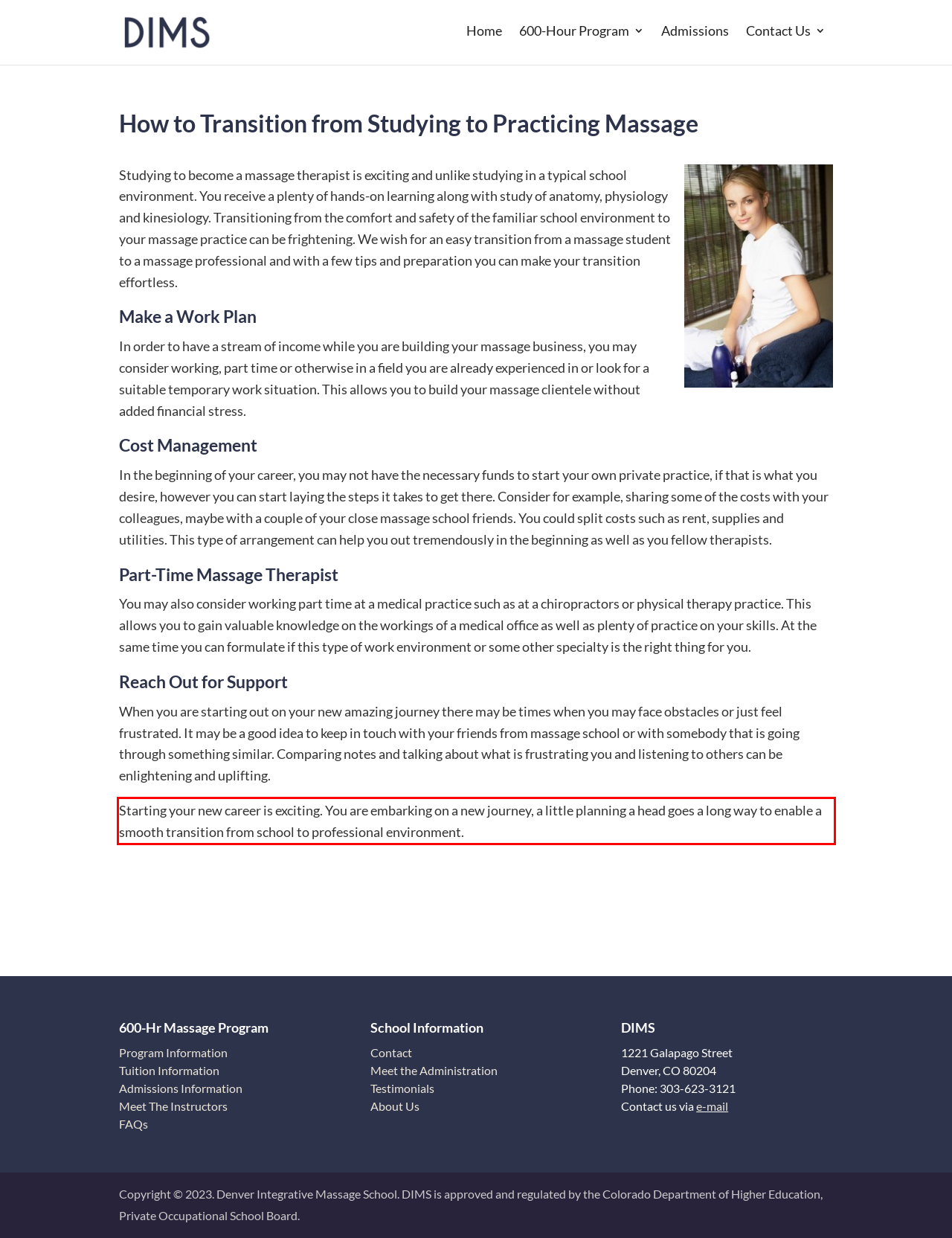You have a screenshot of a webpage with a red bounding box. Identify and extract the text content located inside the red bounding box.

Starting your new career is exciting. You are embarking on a new journey, a little planning a head goes a long way to enable a smooth transition from school to professional environment.